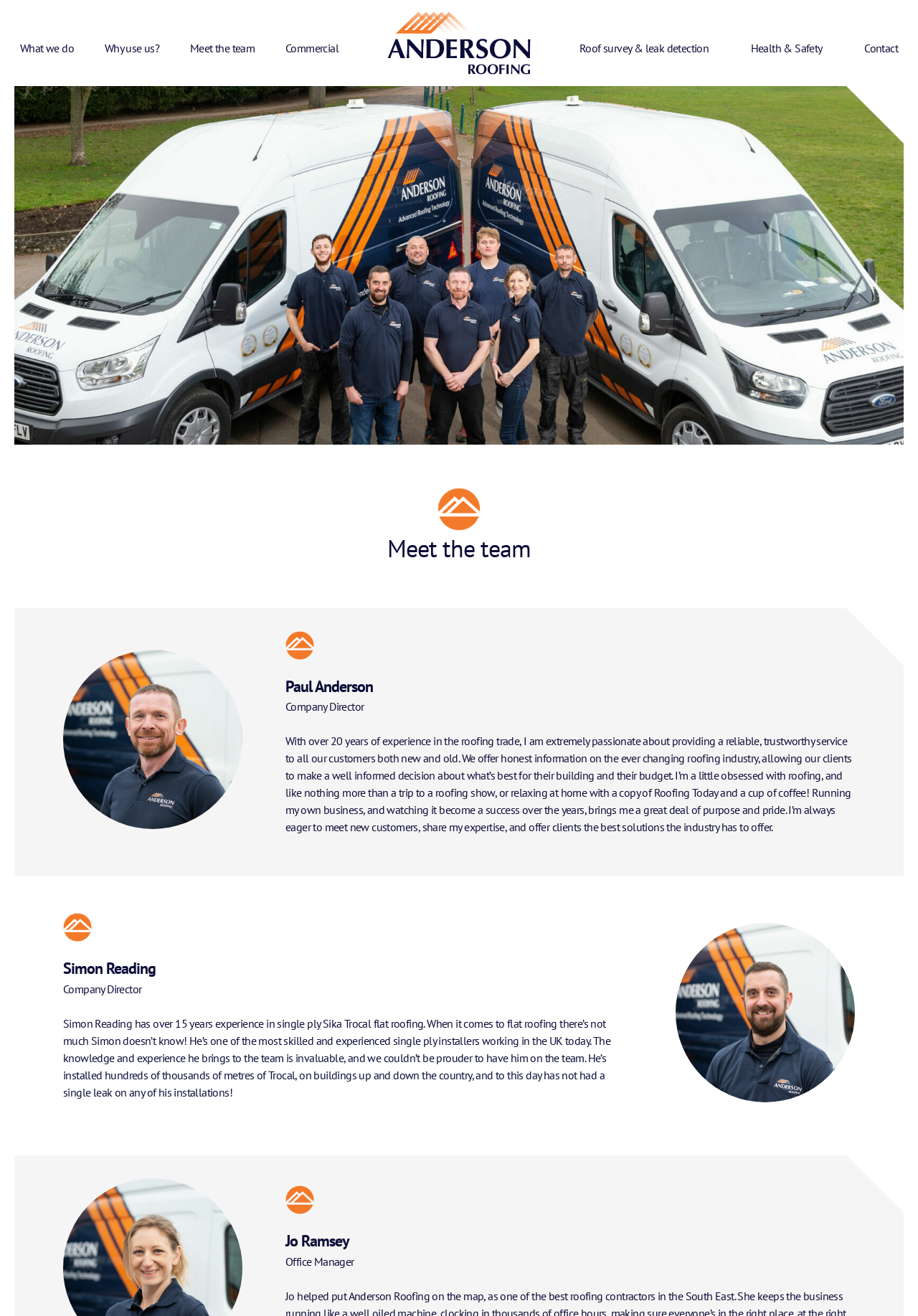Determine the bounding box coordinates of the region to click in order to accomplish the following instruction: "Click on 'Contact'". Provide the coordinates as four float numbers between 0 and 1, specifically [left, top, right, bottom].

[0.942, 0.031, 0.978, 0.042]